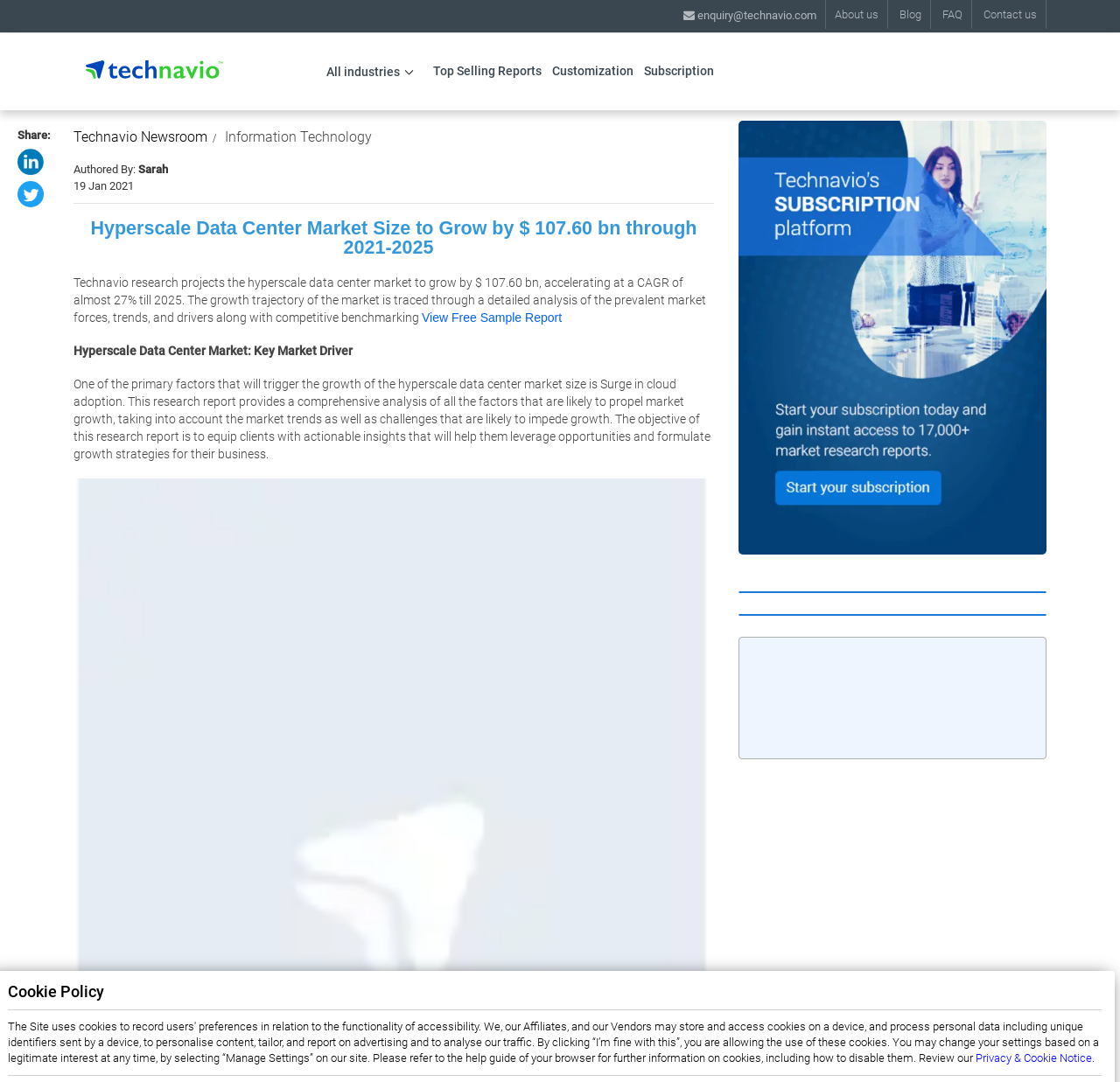Please identify the bounding box coordinates of the region to click in order to complete the task: "Go to about us page". The coordinates must be four float numbers between 0 and 1, specified as [left, top, right, bottom].

[0.737, 0.0, 0.793, 0.027]